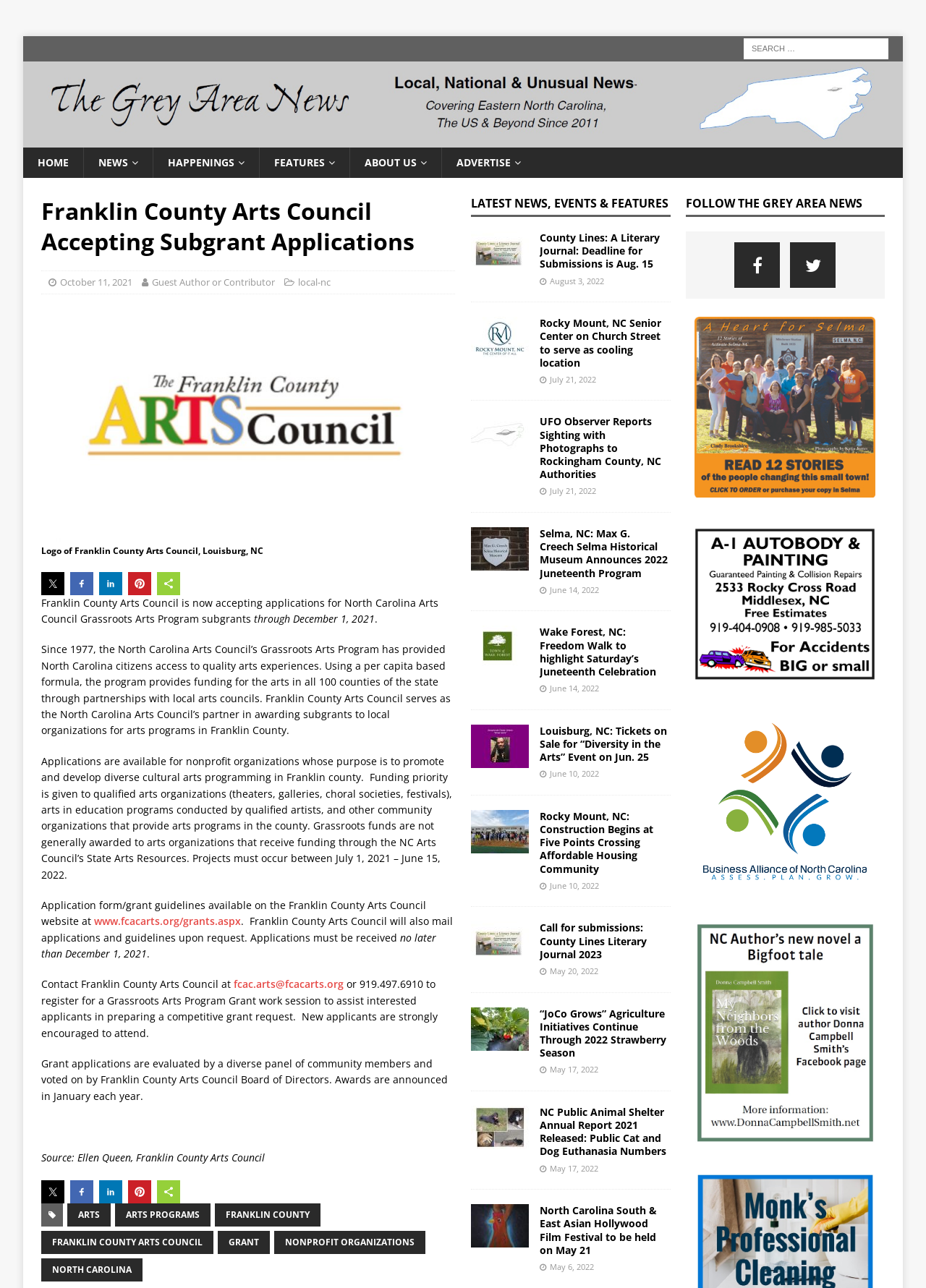Explain in detail what is displayed on the webpage.

The webpage is about the Franklin County Arts Council, with a focus on their acceptance of subgrant applications for the North Carolina Arts Council Grassroots Arts Program. At the top of the page, there is a search bar and a navigation menu with links to different sections of the website, including "HOME", "NEWS", "HAPPENINGS", "FEATURES", "ABOUT US", and "ADVERTISE".

Below the navigation menu, there is a header section with the title "Franklin County Arts Council Accepting Subgrant Applications" and a subtitle "October 11, 2021" by "Guest Author or Contributor". To the right of the title, there is a logo of the Franklin County Arts Council.

The main content of the page is divided into two sections. The first section provides information about the subgrant applications, including the eligibility criteria, funding priorities, and application deadlines. There are also links to the application form and grant guidelines, as well as contact information for the Franklin County Arts Council.

The second section is a news feed with multiple articles, each with a title, date, and image. The articles appear to be about local news and events, including a call for submissions for a literary journal, a cooling location in Rocky Mount, and Juneteenth celebrations in Selma and Wake Forest.

Throughout the page, there are social media sharing buttons, including Twitter, Facebook, LinkedIn, Pinterest, and ShareThis. At the bottom of the page, there are additional links to different sections of the website, including "ARTS", "ARTS PROGRAMS", "FRANKLIN COUNTY", "FRANKLIN COUNTY ARTS COUNCIL", "GRANT", "NONPROFIT ORGANIZATIONS", and "NORTH CAROLINA".